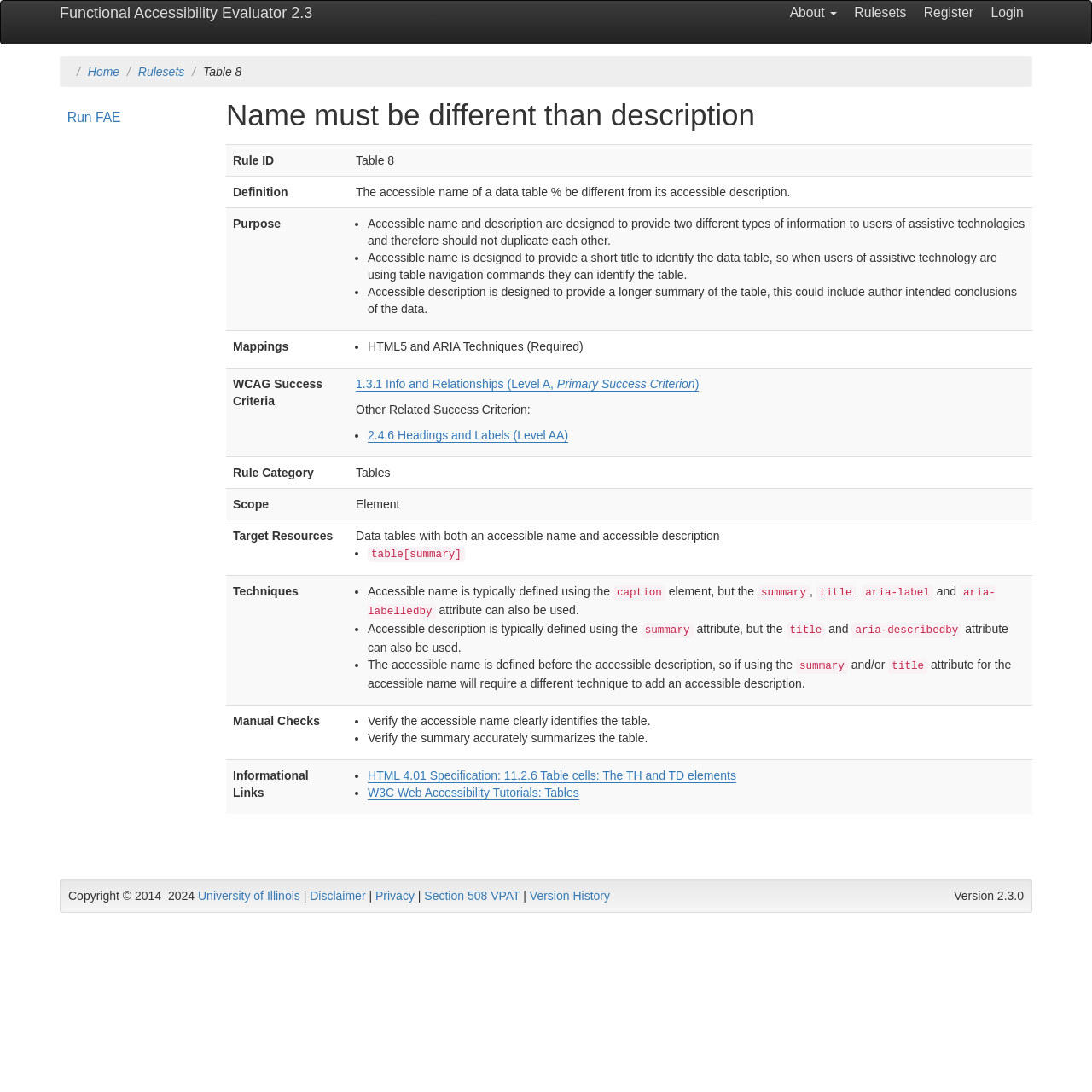How many links are there in the breadcrumb navigation?
Based on the screenshot, provide a one-word or short-phrase response.

3